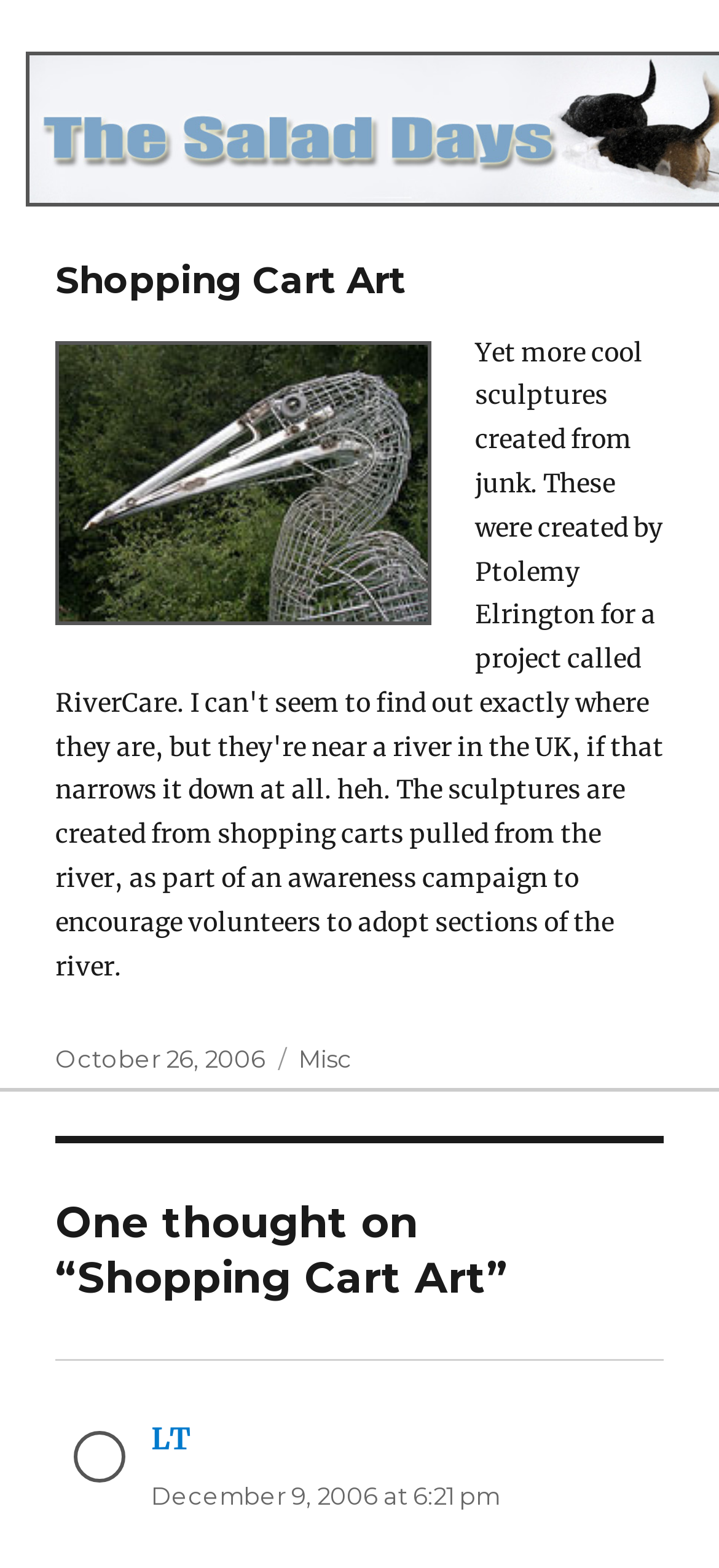Provide your answer in a single word or phrase: 
What is the date of the article?

October 26, 2006